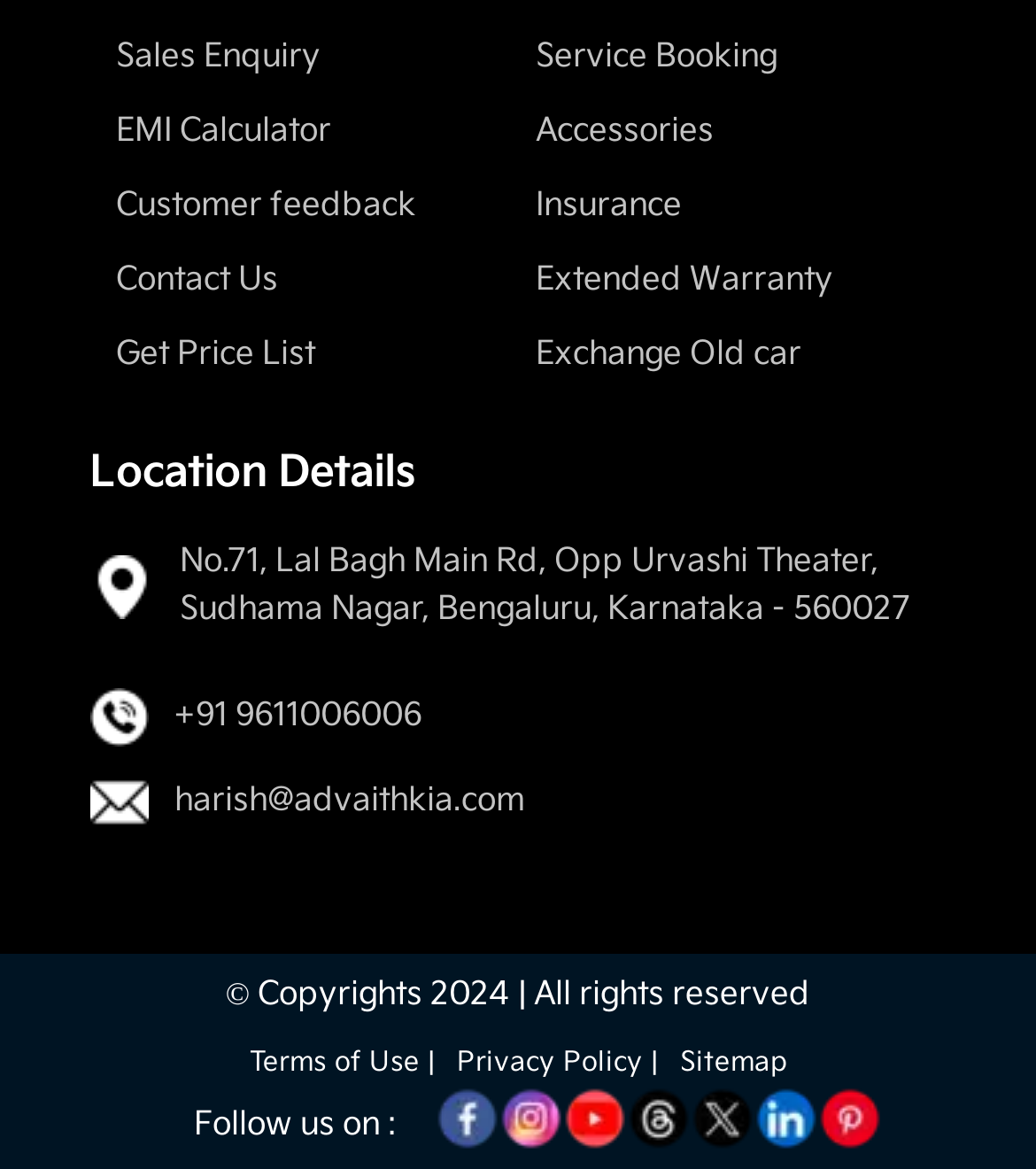Please identify the bounding box coordinates of the area that needs to be clicked to fulfill the following instruction: "Check the terms of use."

[0.231, 0.895, 0.431, 0.922]